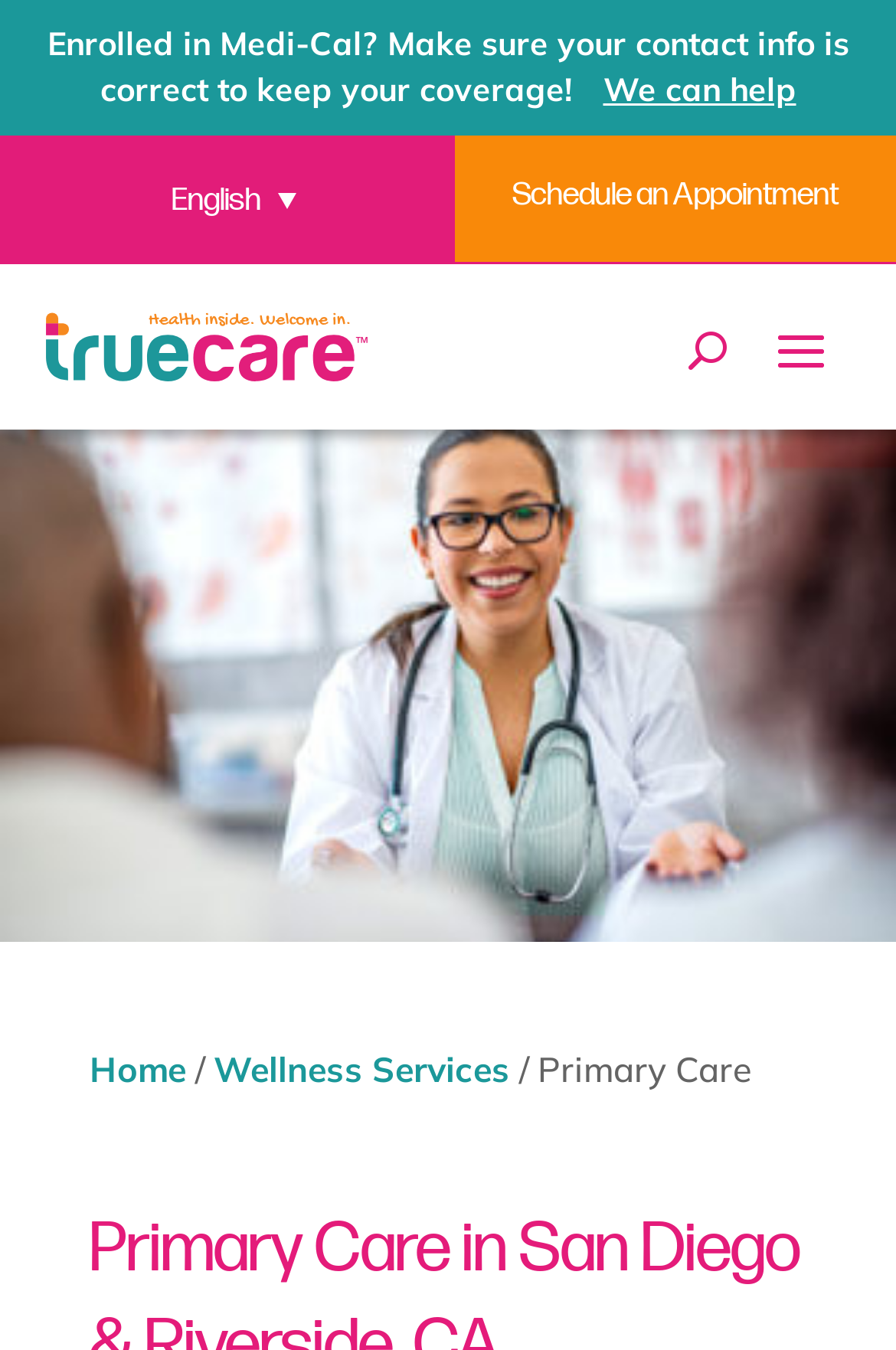Present a detailed account of what is displayed on the webpage.

The webpage appears to be the homepage of TrueCare, a healthcare provider in San Diego and Riverside County. At the top of the page, there is a logo with a tagline "Health inside. Welcome in." accompanied by a link to the homepage. Below the logo, there is a prominent message in a rectangular box, warning Medi-Cal enrollees to update their contact information to maintain coverage, with a link to "We can help" on the right side of the message.

To the left of the message, there is a language selection dropdown with "English" as the currently selected option. On the right side of the page, there is a call-to-action button to "Schedule an Appointment". Above the button, there is a small icon with the letter "U".

The navigation menu is located at the bottom of the page, with links to "Home", "Wellness Services", and "Primary Care", separated by forward slashes. The "Primary Care" link is positioned at the far right of the navigation menu.